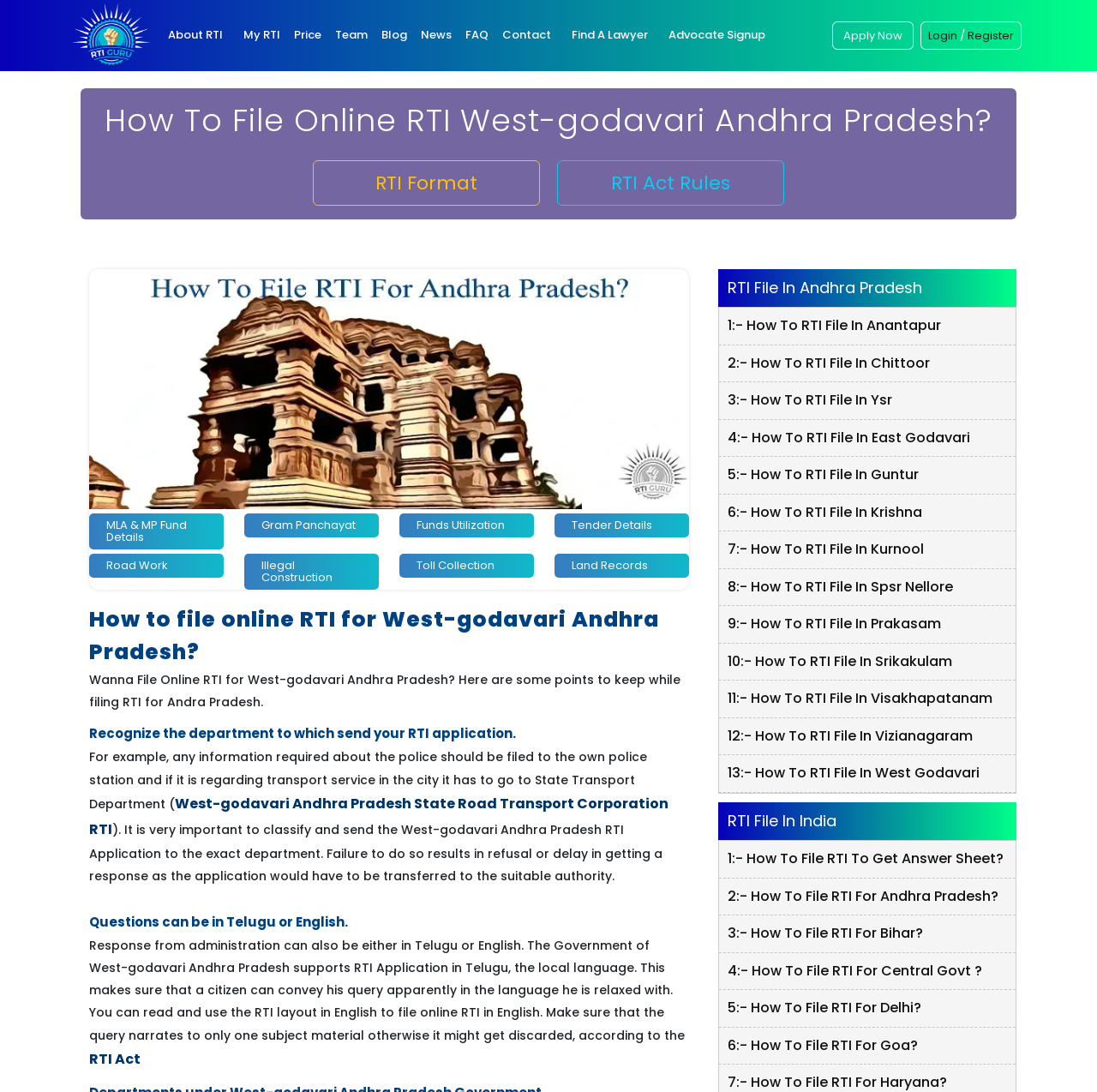Determine the bounding box coordinates of the section I need to click to execute the following instruction: "Click on 'How To File Online RTI West-godavari Andhra Pradesh?'". Provide the coordinates as four float numbers between 0 and 1, i.e., [left, top, right, bottom].

[0.086, 0.093, 0.914, 0.128]